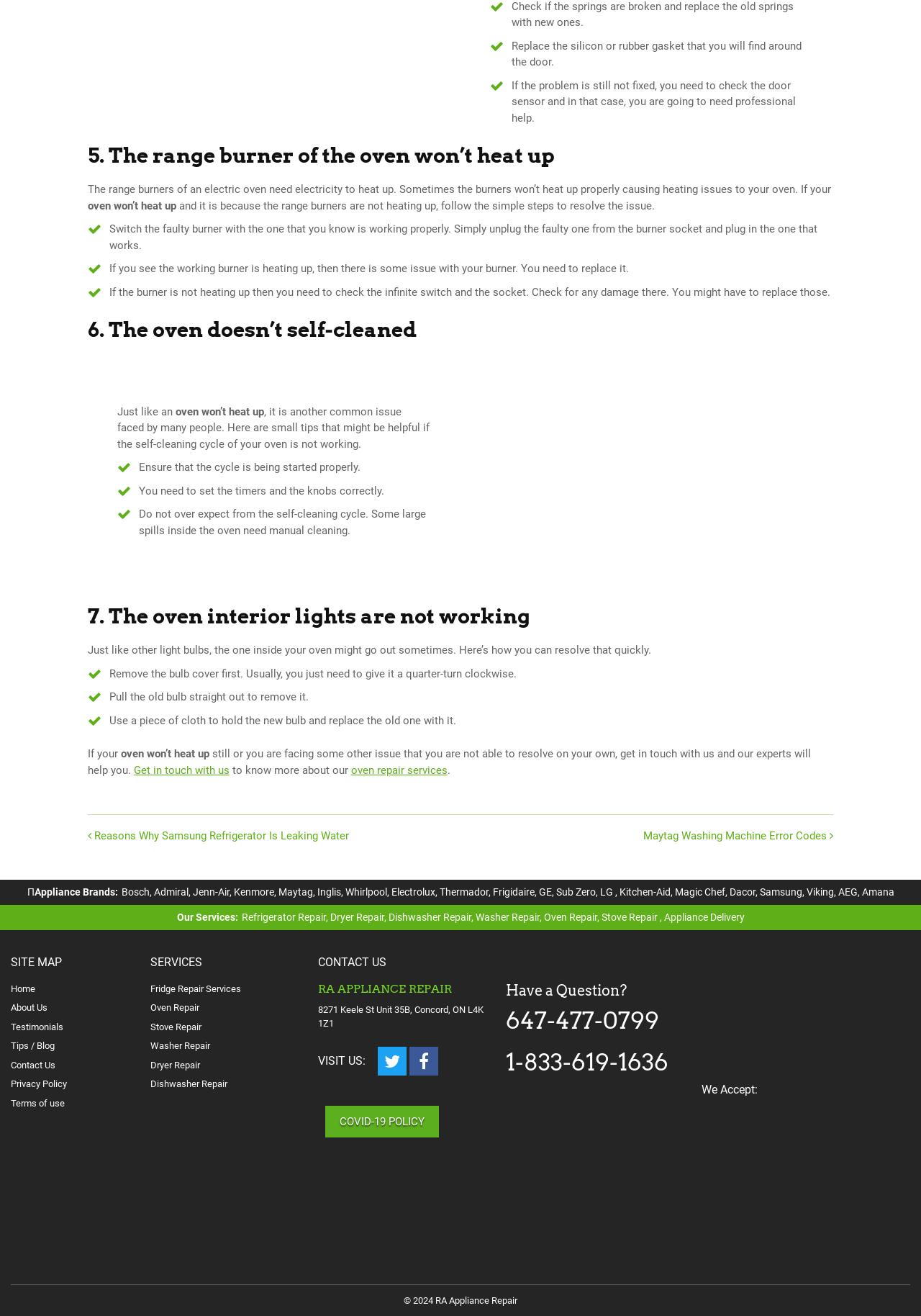Please identify the bounding box coordinates of the region to click in order to complete the given instruction: "Click the 'SITE MAP' link". The coordinates should be four float numbers between 0 and 1, i.e., [left, top, right, bottom].

[0.012, 0.747, 0.038, 0.755]